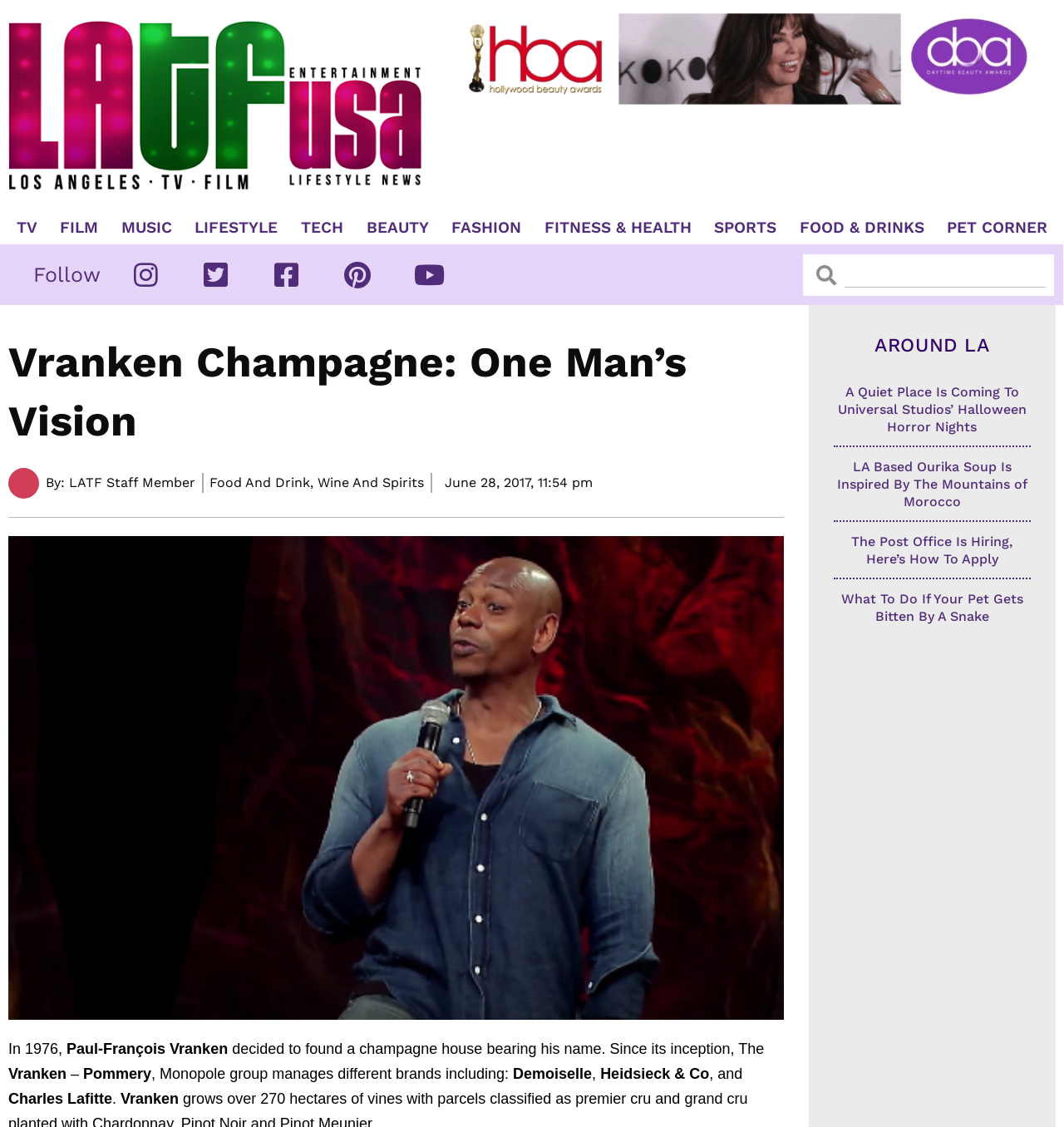Please find and report the primary heading text from the webpage.

Vranken Champagne: One Man’s Vision